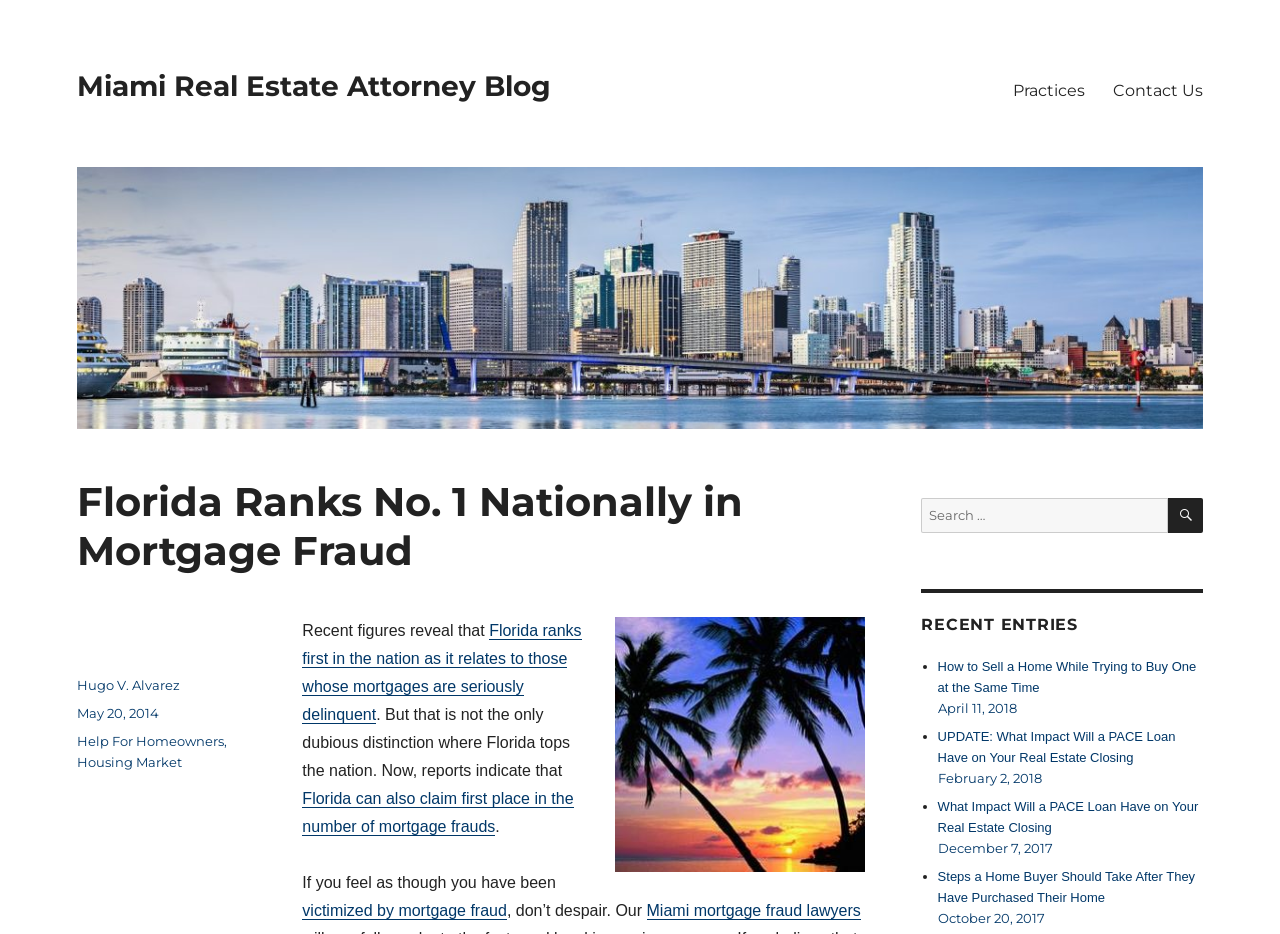What type of lawyers are mentioned in the blog post?
Using the image, elaborate on the answer with as much detail as possible.

The blog post mentions Miami mortgage fraud lawyers as a resource for individuals who have been victimized by mortgage fraud, indicating that the lawyers specialize in this area of law.